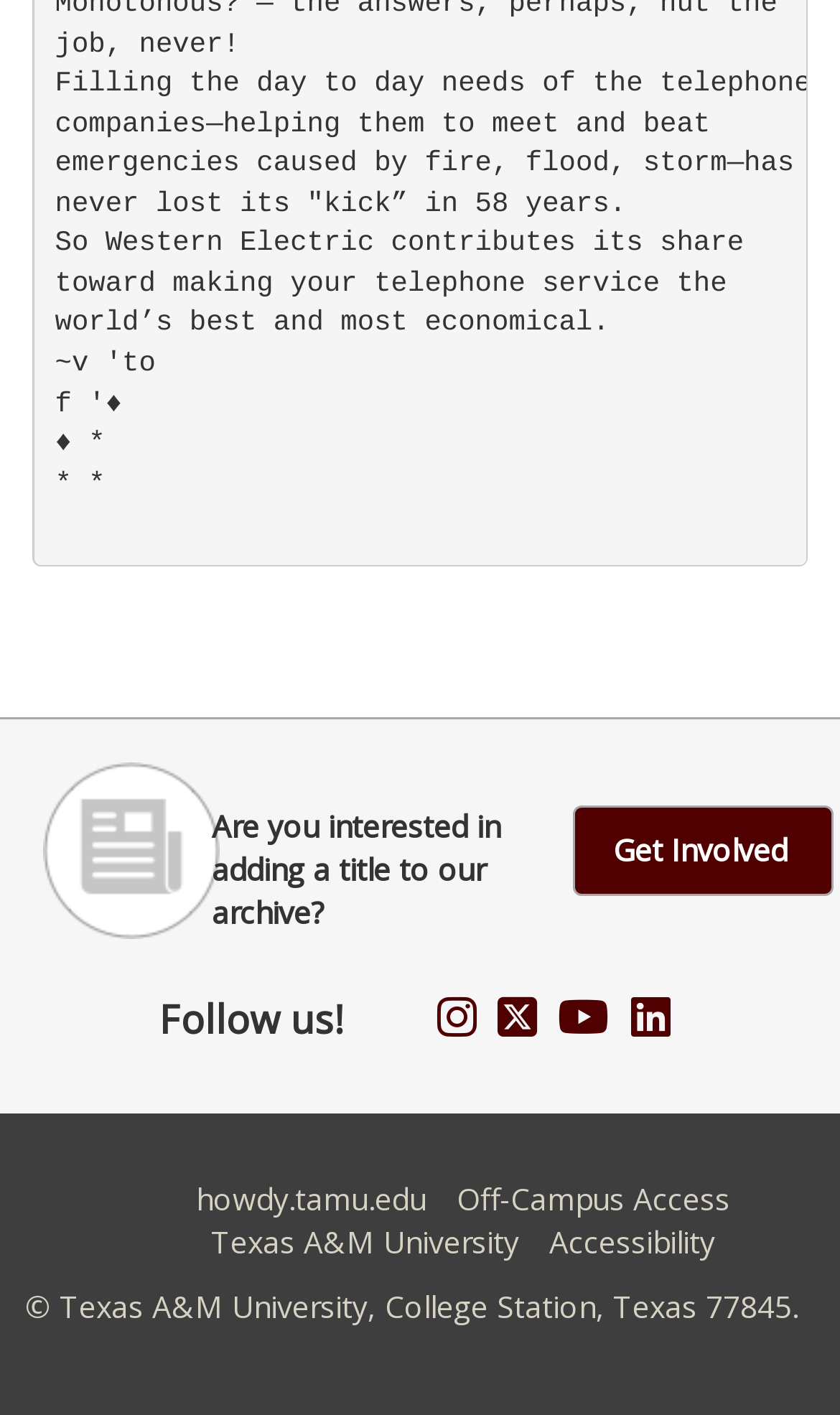Locate the bounding box coordinates of the element I should click to achieve the following instruction: "Search".

None